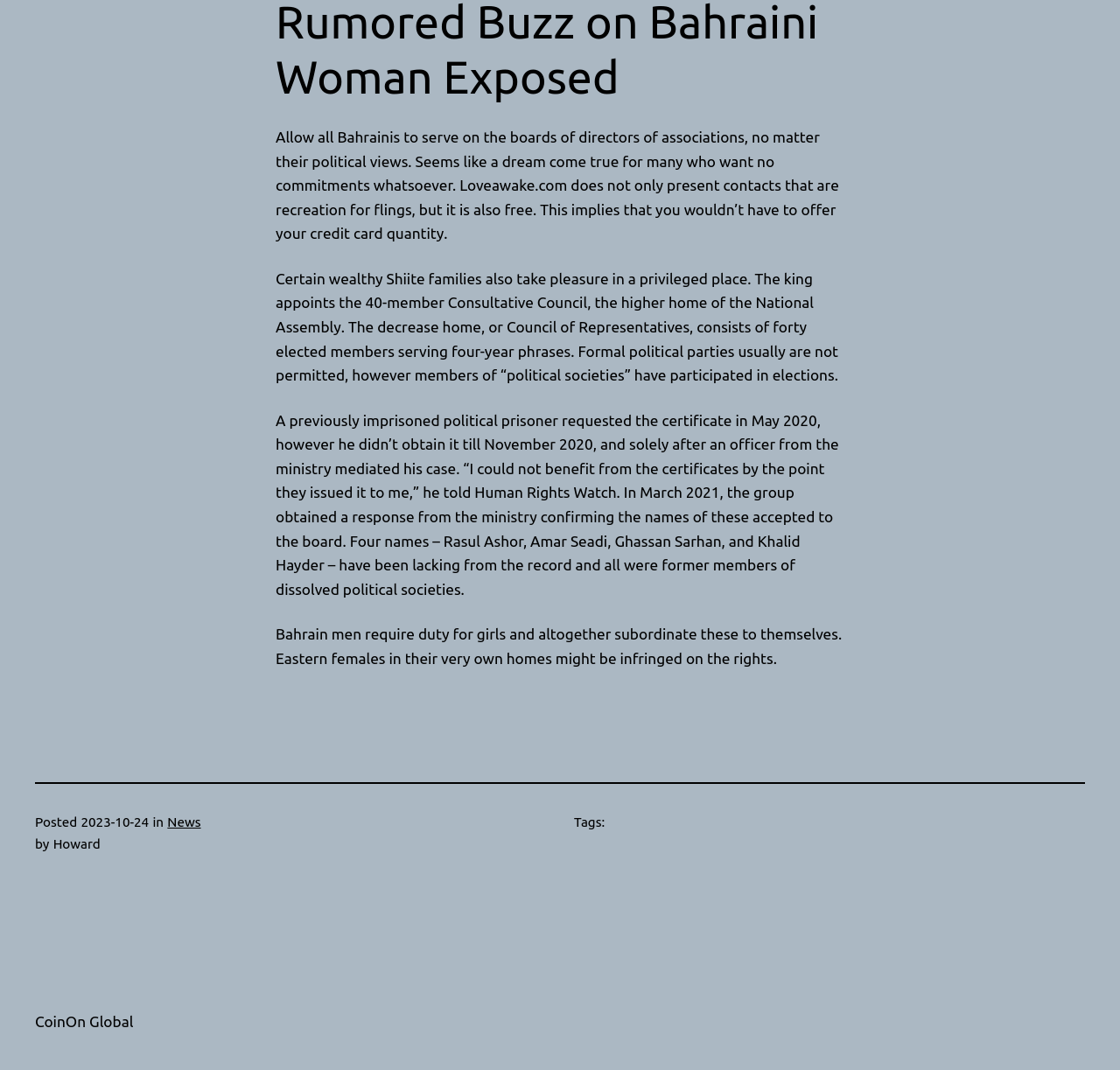What is the category of the article?
Using the image, provide a detailed and thorough answer to the question.

The category of the article can be found in the section that states 'Posted in News'.